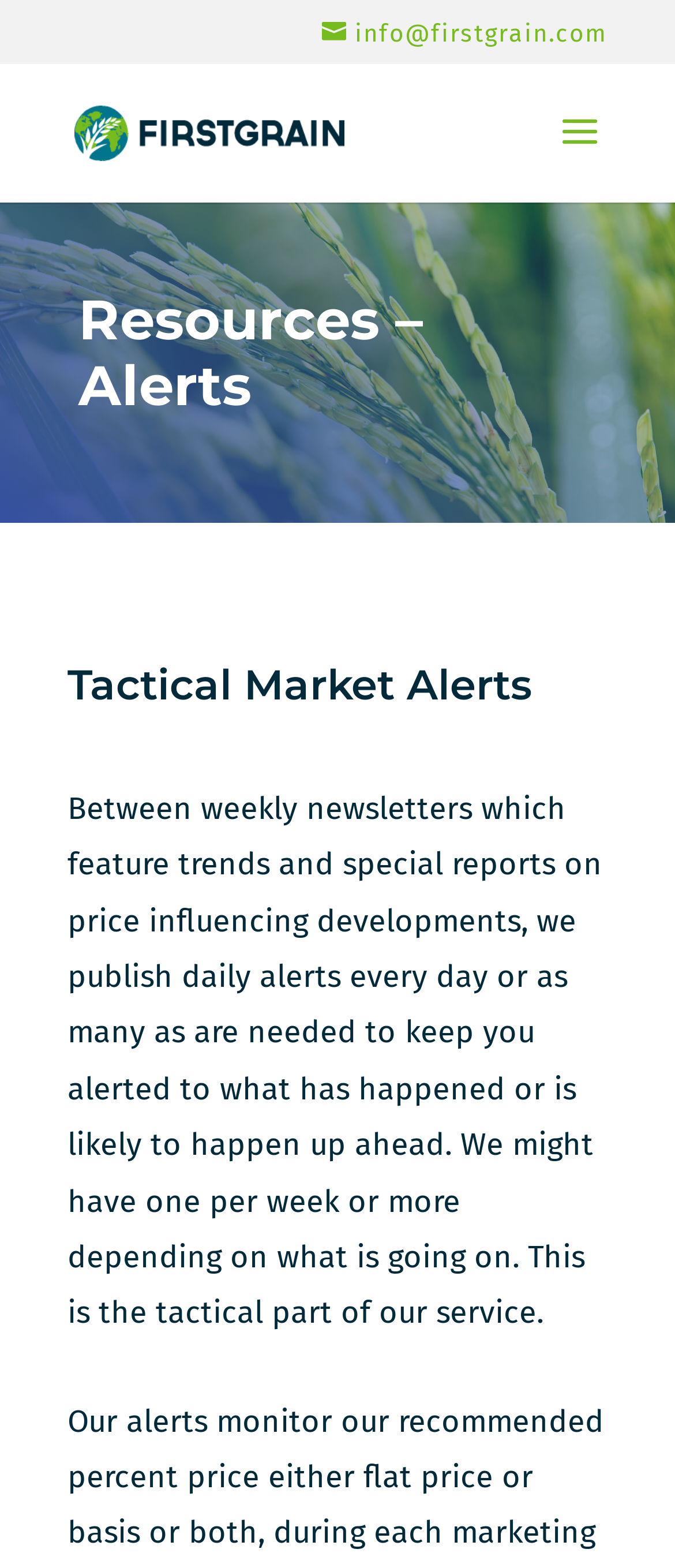What is the main heading displayed on the webpage? Please provide the text.

Resources – Alerts